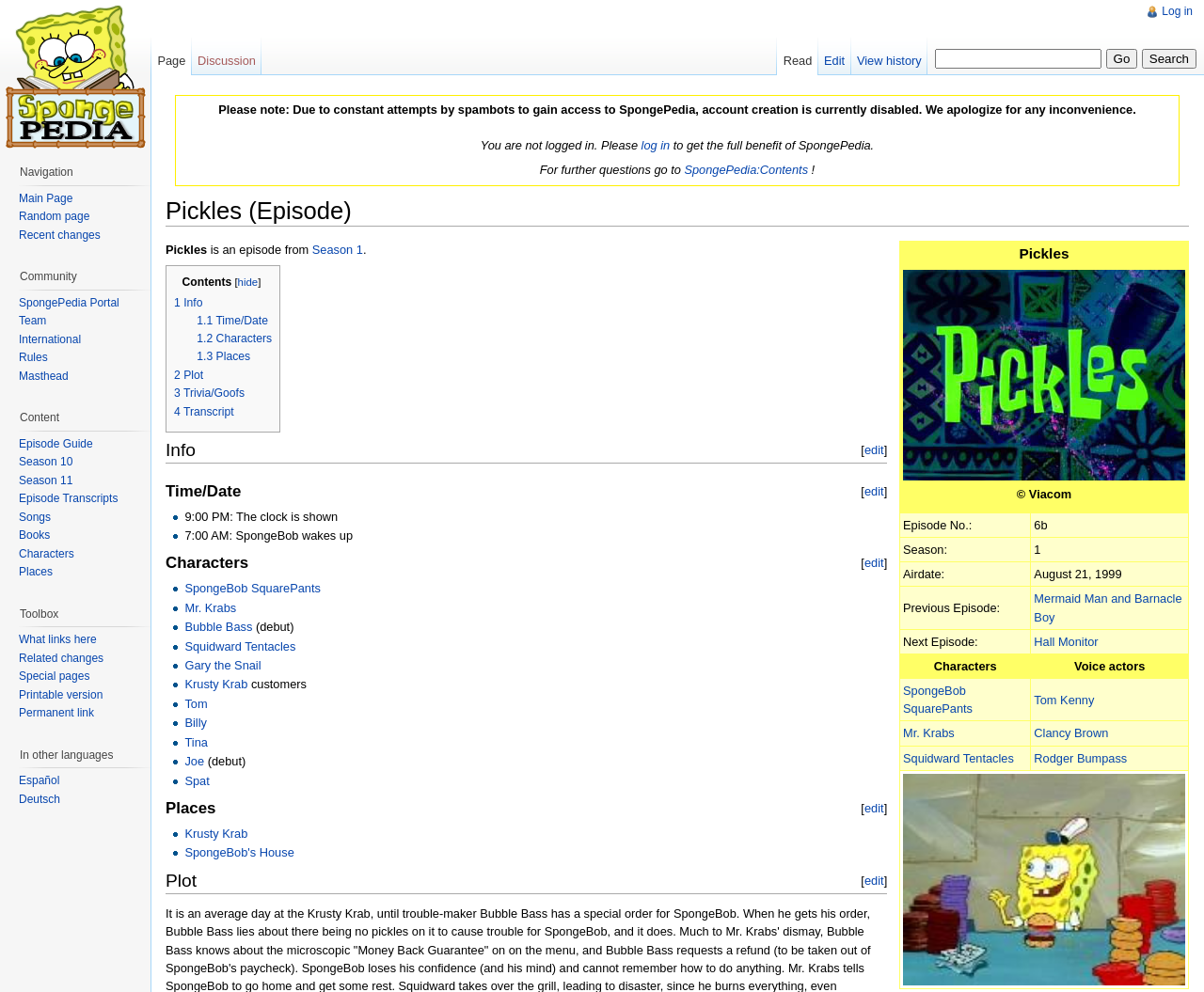Kindly determine the bounding box coordinates for the clickable area to achieve the given instruction: "go to Hall Monitor".

[0.859, 0.64, 0.912, 0.654]